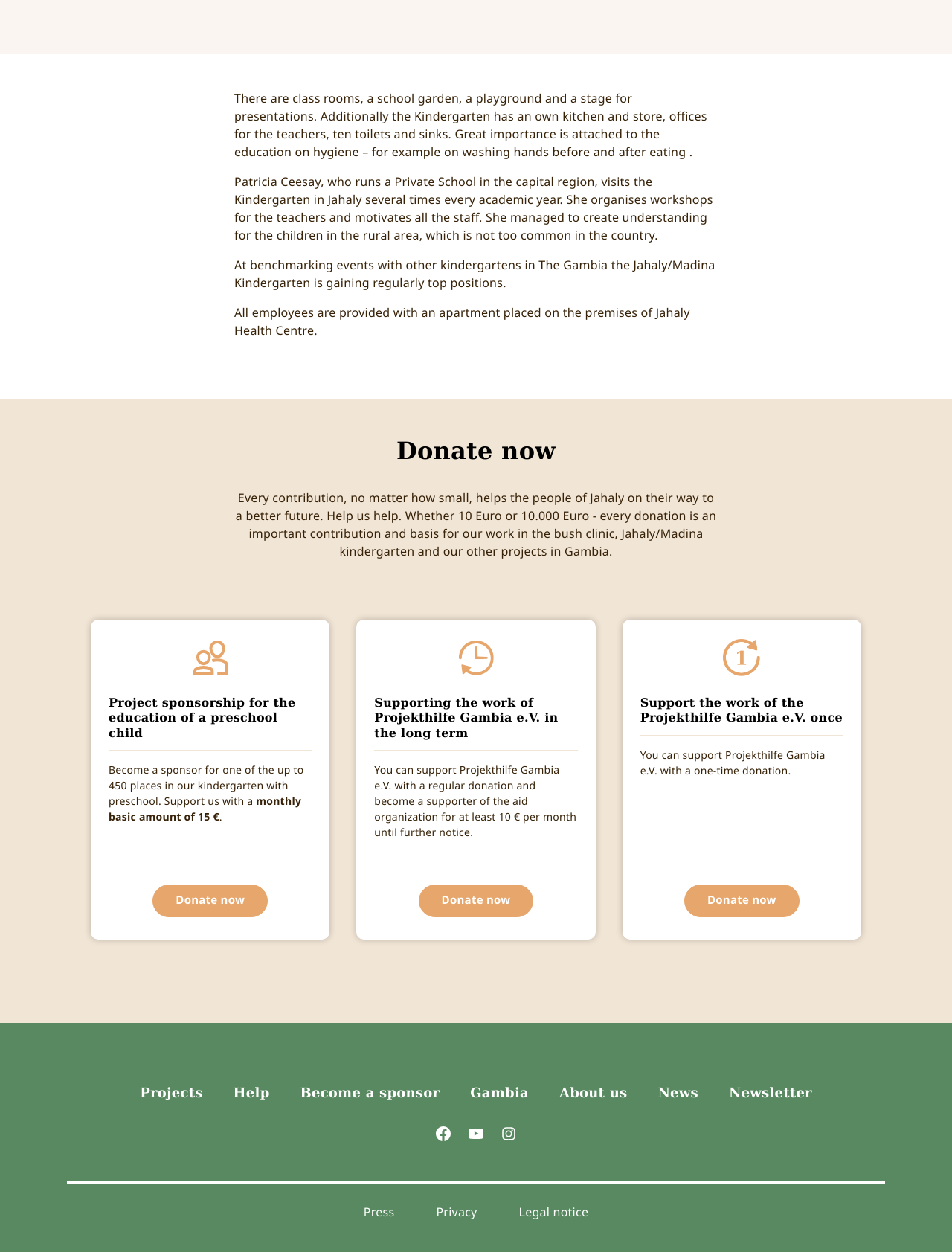Please determine the bounding box of the UI element that matches this description: Newsletter. The coordinates should be given as (top-left x, top-left y, bottom-right x, bottom-right y), with all values between 0 and 1.

[0.762, 0.864, 0.856, 0.881]